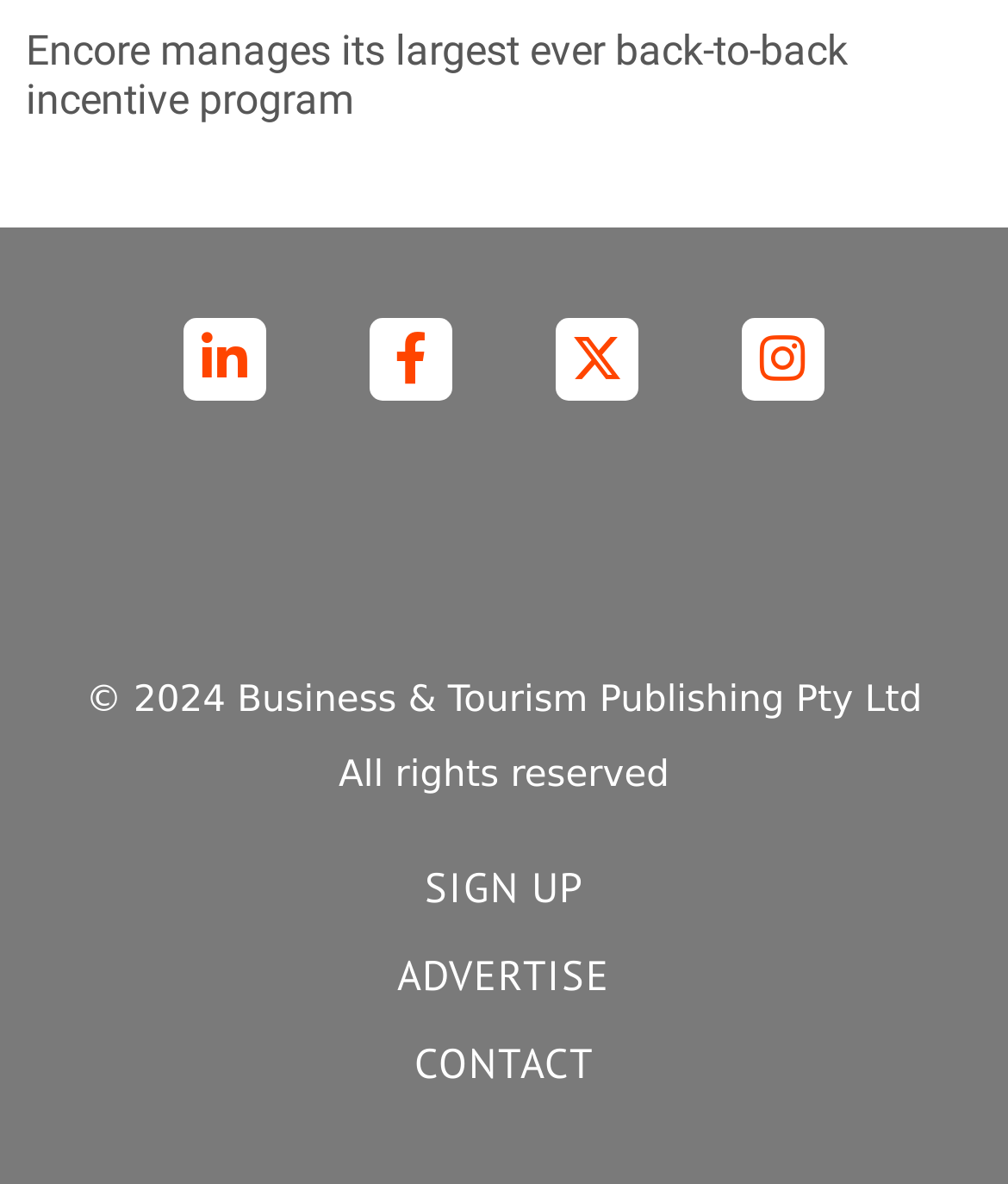Provide the bounding box coordinates for the area that should be clicked to complete the instruction: "Click the link to sign up".

[0.077, 0.724, 0.923, 0.776]